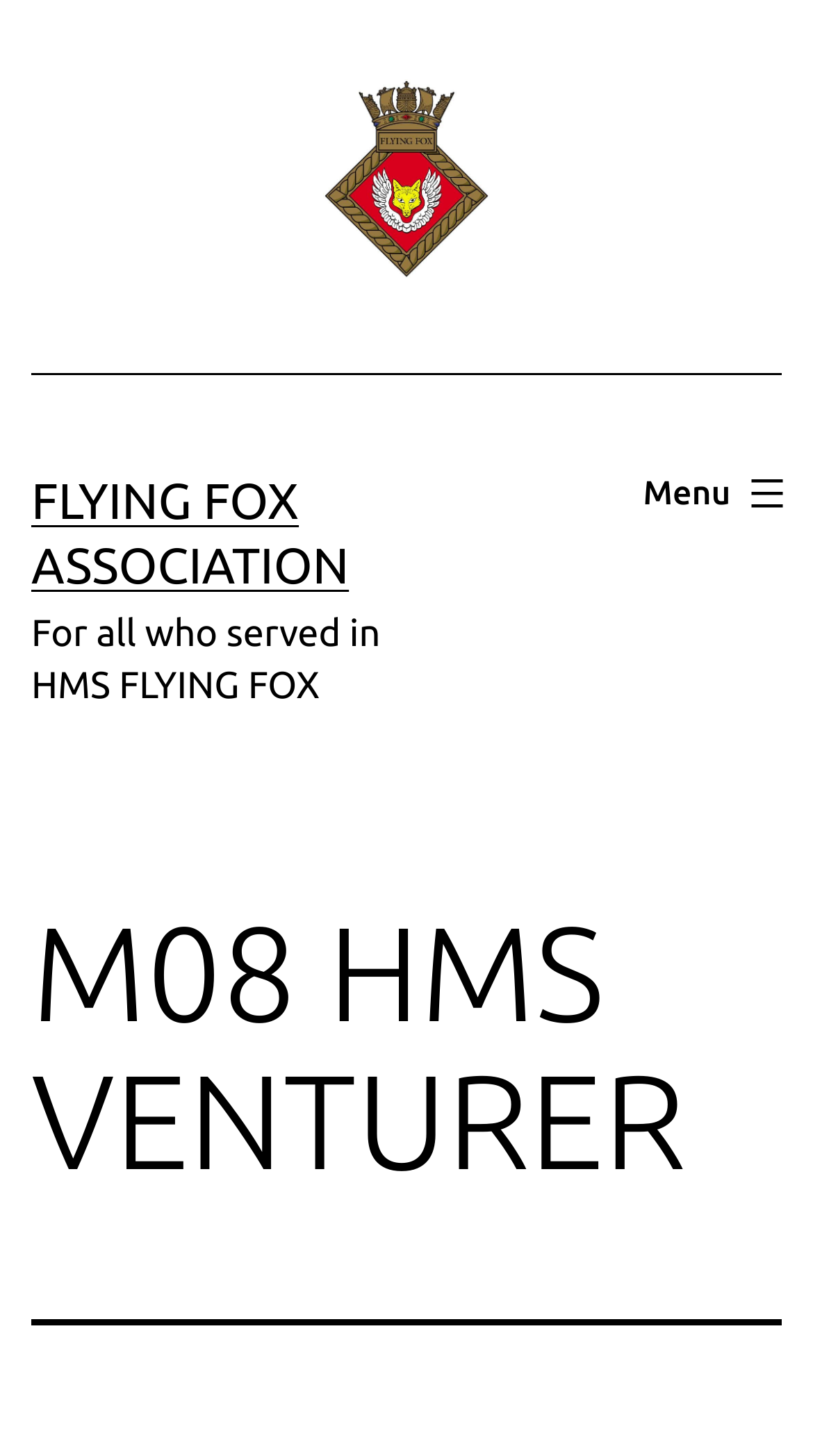Using the format (top-left x, top-left y, bottom-right x, bottom-right y), and given the element description, identify the bounding box coordinates within the screenshot: alt="Flying Fox Association"

[0.398, 0.103, 0.602, 0.136]